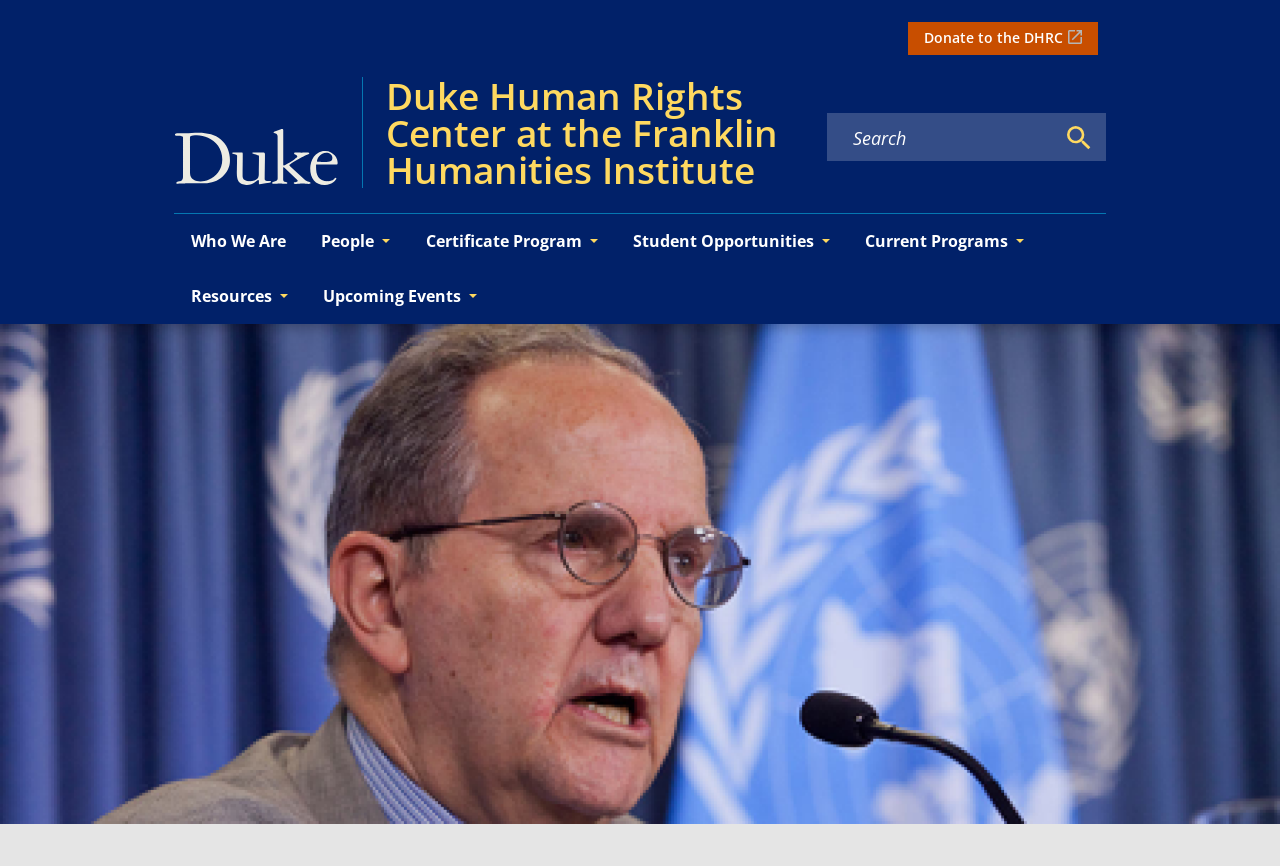Give the bounding box coordinates for the element described as: "Donate to the DHRC".

[0.709, 0.026, 0.858, 0.063]